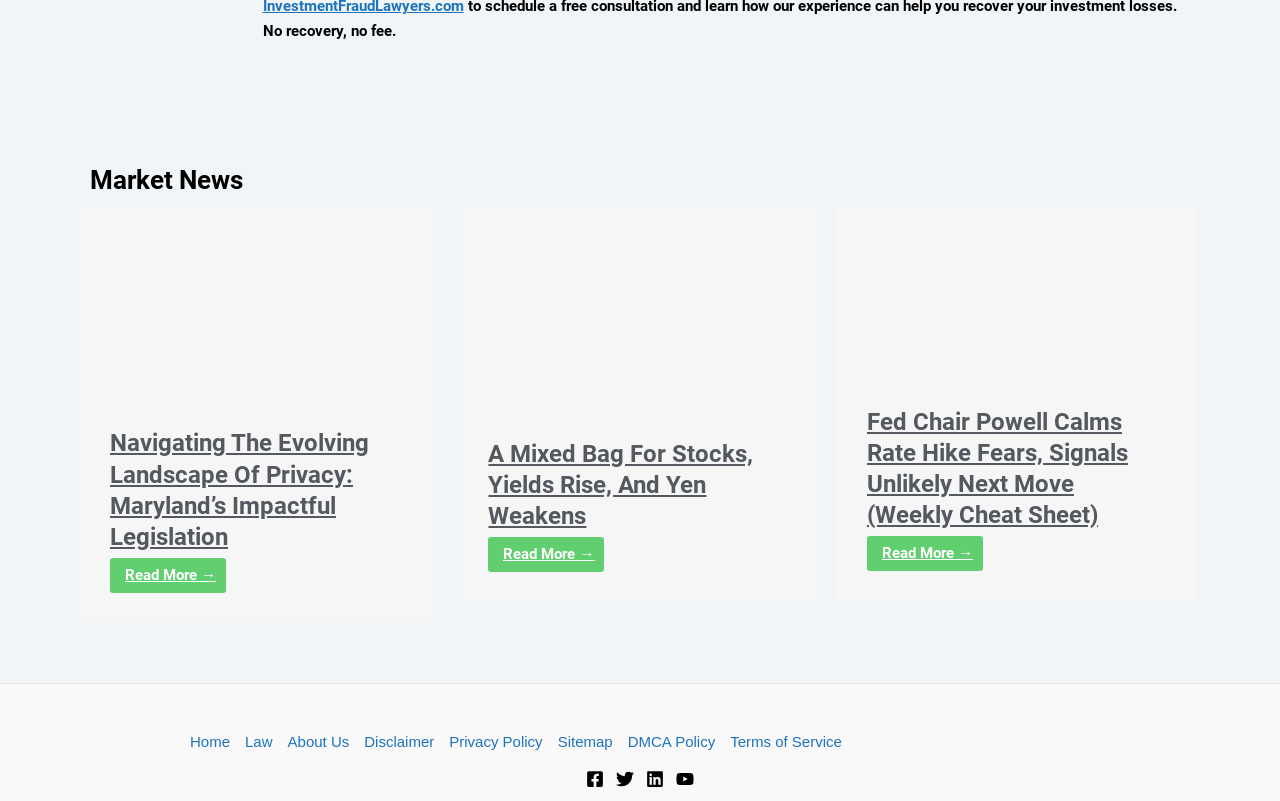Determine the bounding box for the described UI element: "Read More →".

[0.086, 0.697, 0.177, 0.74]